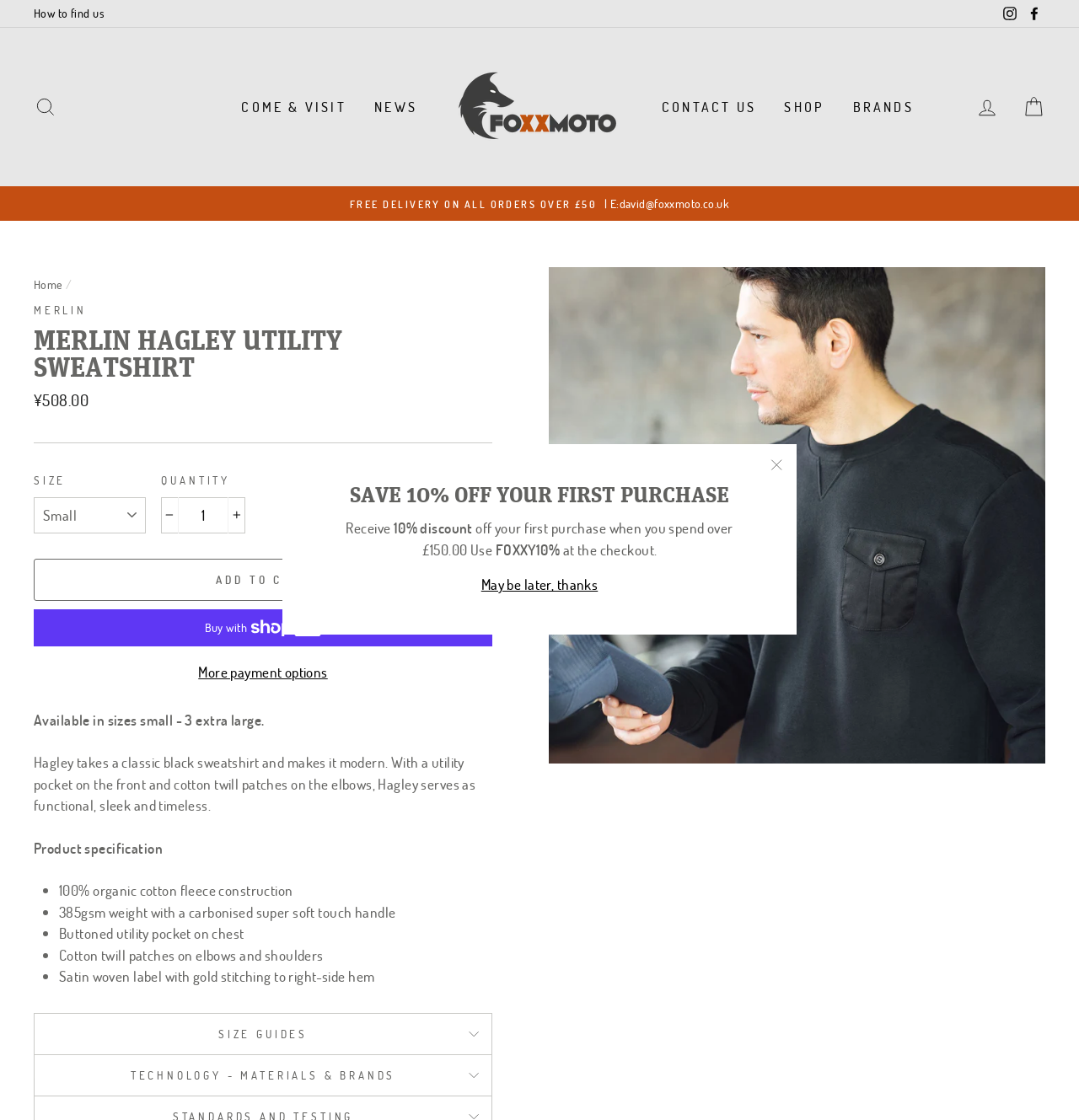Identify and provide the title of the webpage.

MERLIN HAGLEY UTILITY SWEATSHIRT